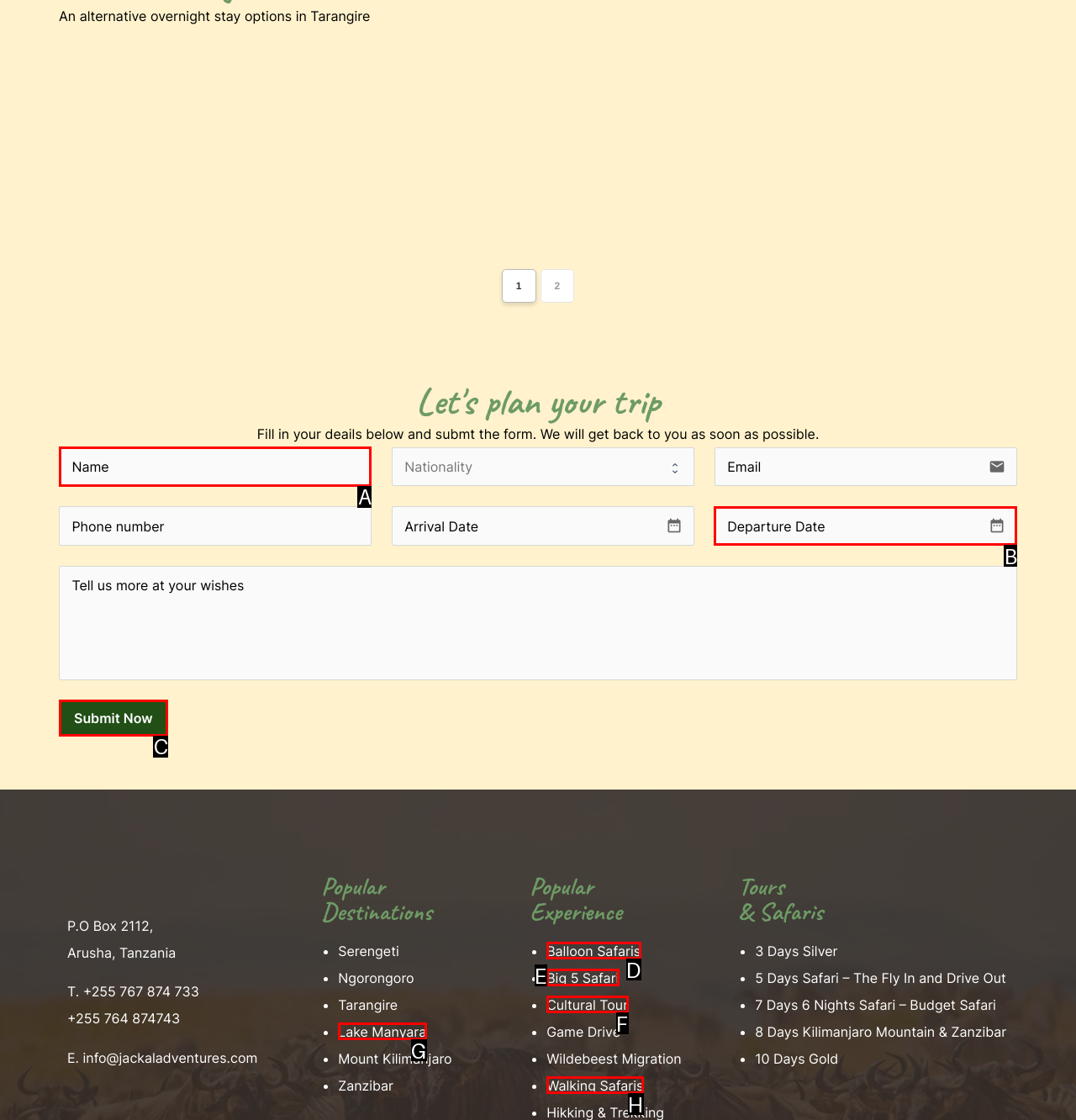Decide which UI element to click to accomplish the task: Edit POIs
Respond with the corresponding option letter.

None